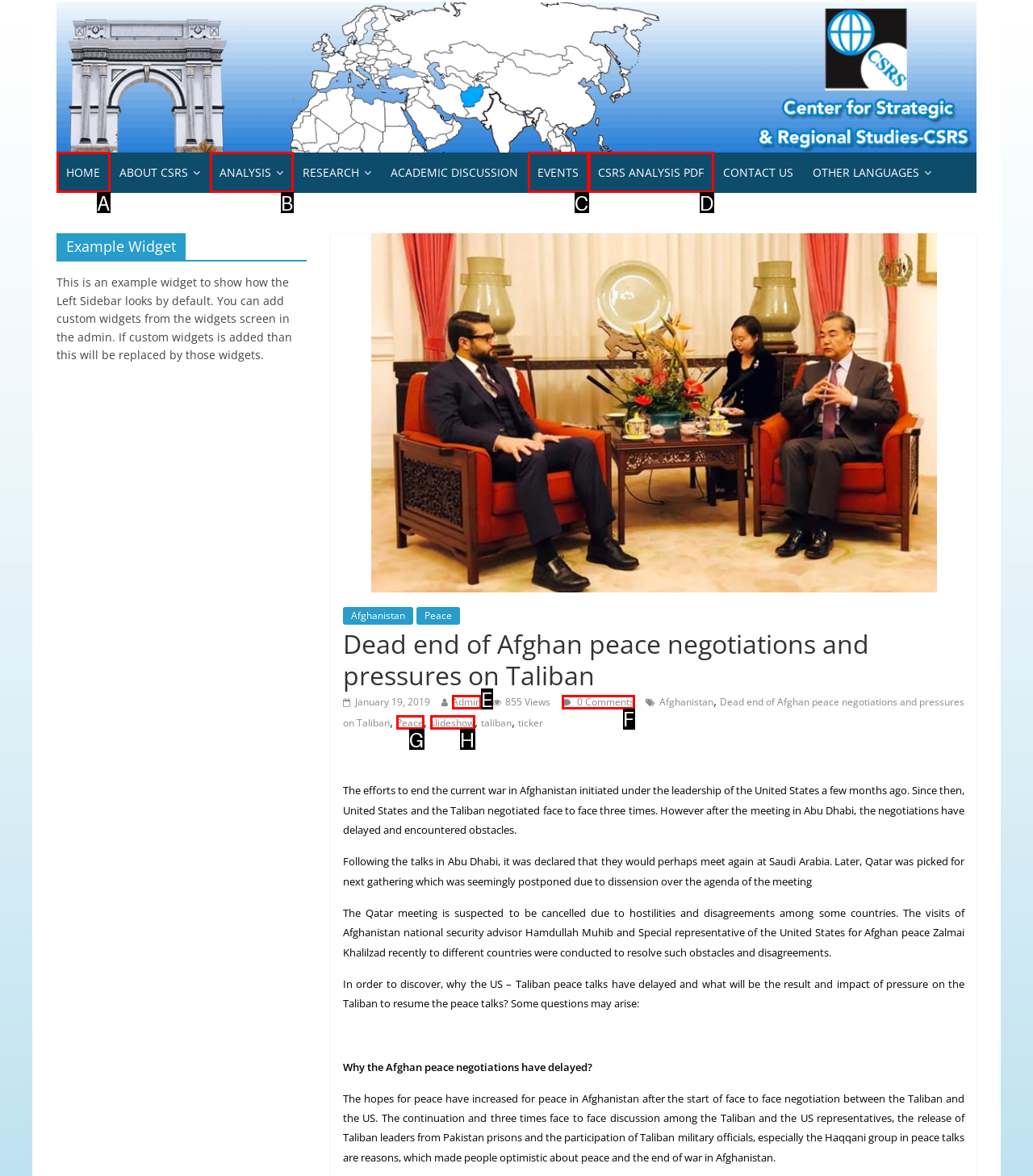Indicate which UI element needs to be clicked to fulfill the task: Contact the author Admin
Answer with the letter of the chosen option from the available choices directly.

E